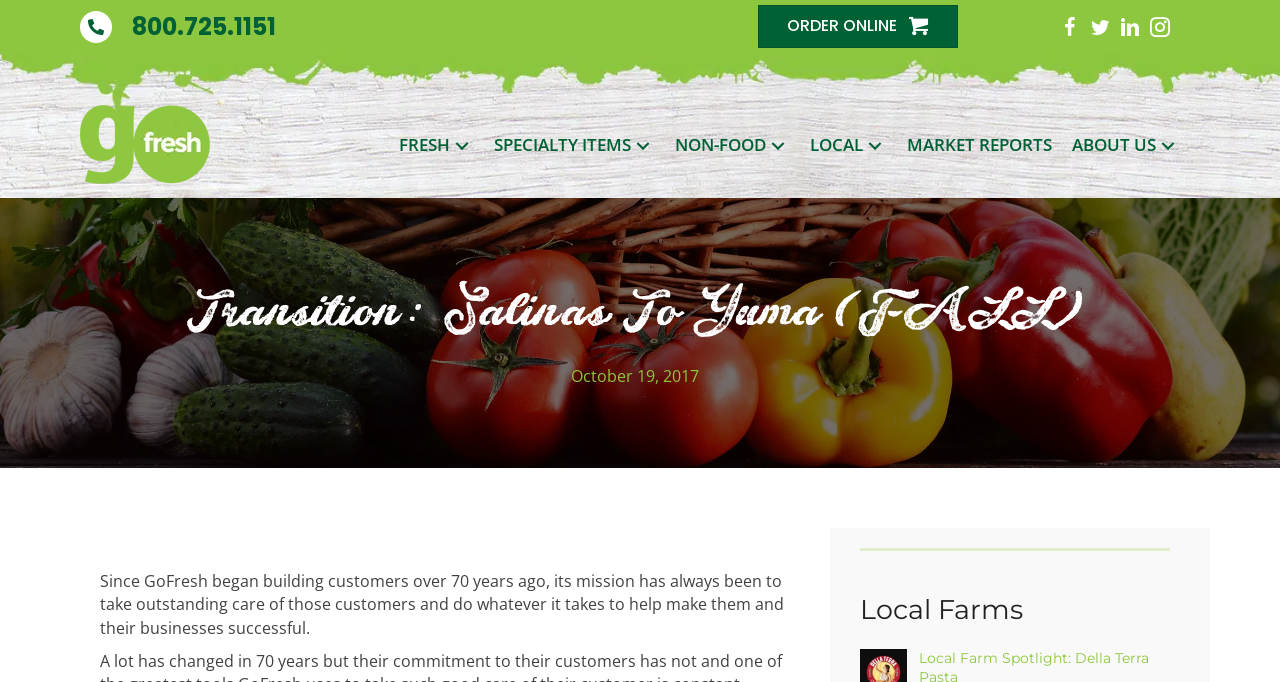Locate the bounding box coordinates of the region to be clicked to comply with the following instruction: "Order online". The coordinates must be four float numbers between 0 and 1, in the form [left, top, right, bottom].

[0.592, 0.008, 0.748, 0.071]